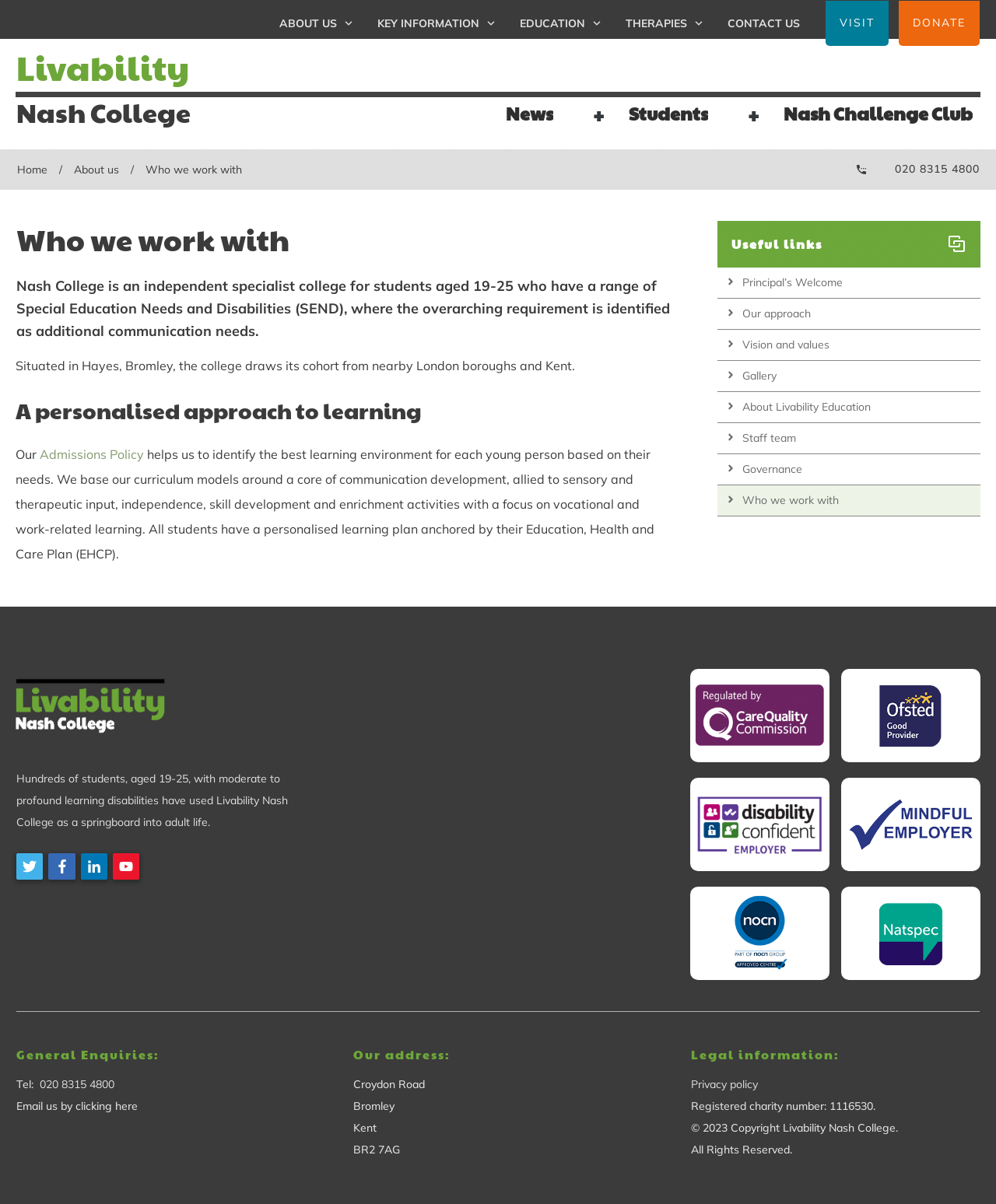Provide the bounding box coordinates of the UI element this sentence describes: "Who we work with".

[0.728, 0.406, 0.842, 0.424]